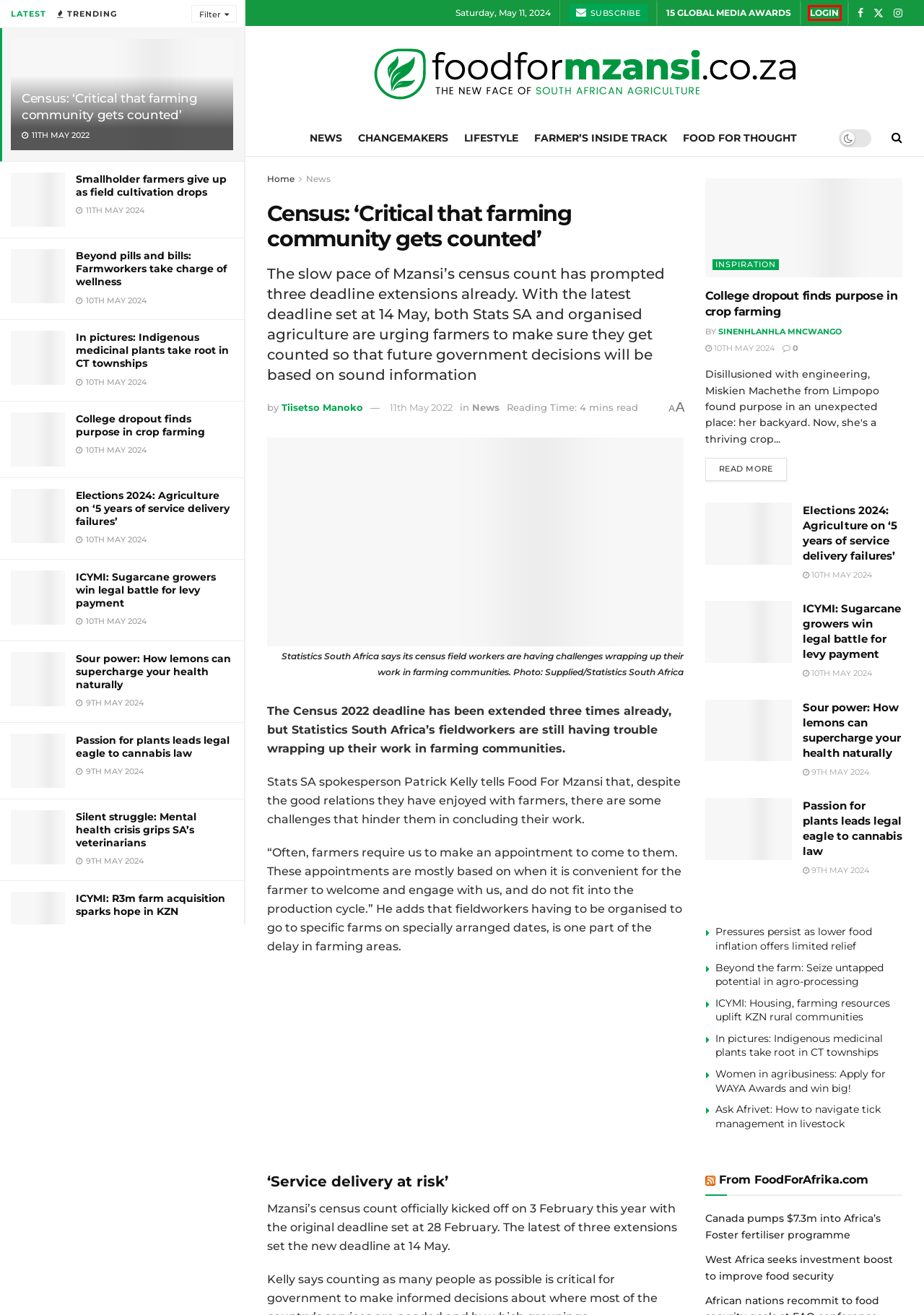After examining the screenshot of a webpage with a red bounding box, choose the most accurate webpage description that corresponds to the new page after clicking the element inside the red box. Here are the candidates:
A. Food For Mzansi | The New Face of South African Agriculture
B. ICYMI: Sugarcane growers win legal battle for levy payment - Food For Mzansi
C. Login - Food For Mzansi
D. Inspiration Archives - Food For Mzansi
E. Beyond the farm: Seize untapped potential in agro-processing - Food For Mzansi
F. Subscribe - Food For Mzansi
G. Elections 2024: Agriculture on ‘5 years of service delivery failures’ - Food For Mzansi
H. Passion for plants leads legal eagle to cannabis law - Food For Mzansi

C